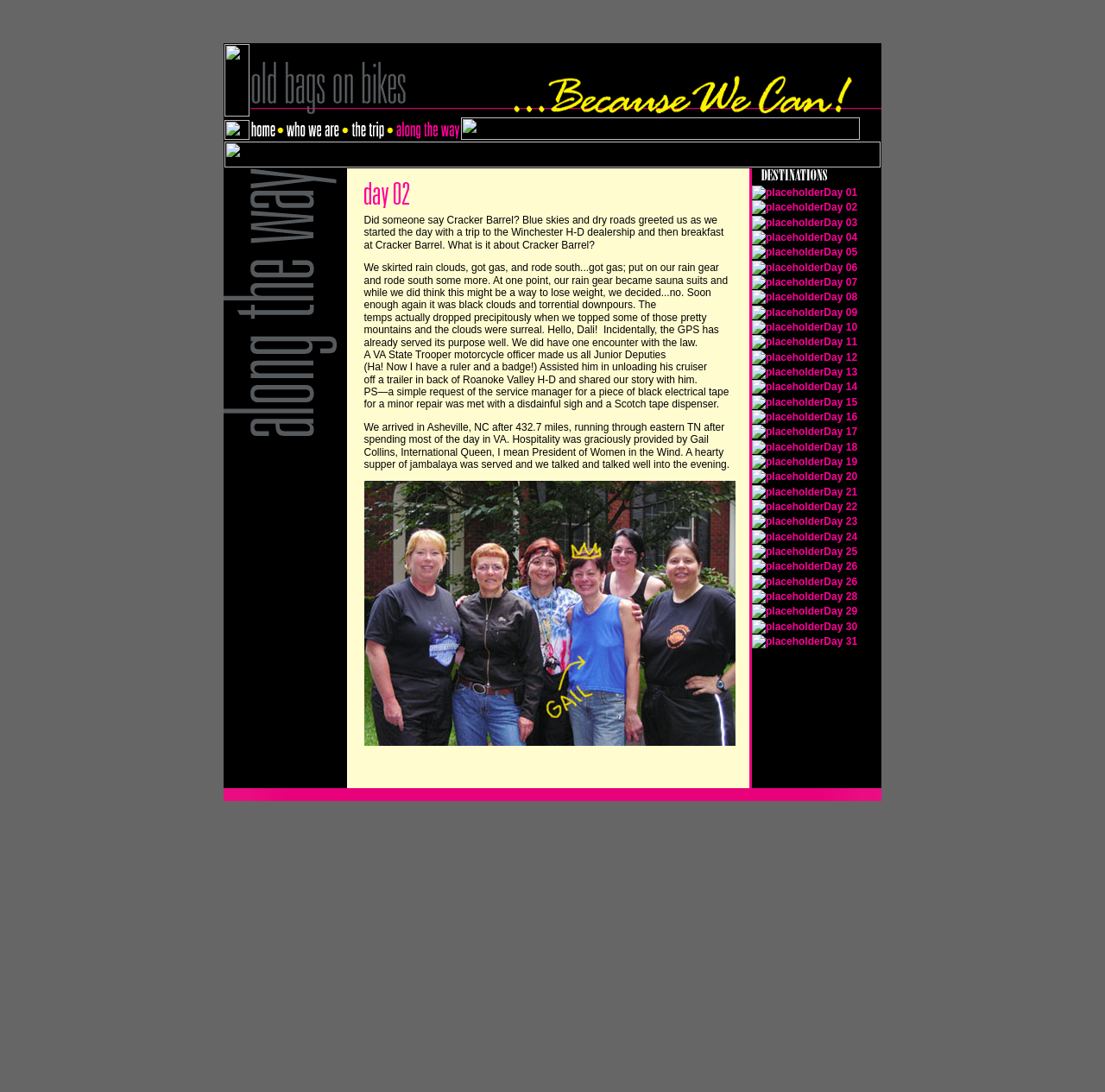What is the name of the restaurant where they had breakfast?
Based on the screenshot, provide a one-word or short-phrase response.

Cracker Barrel